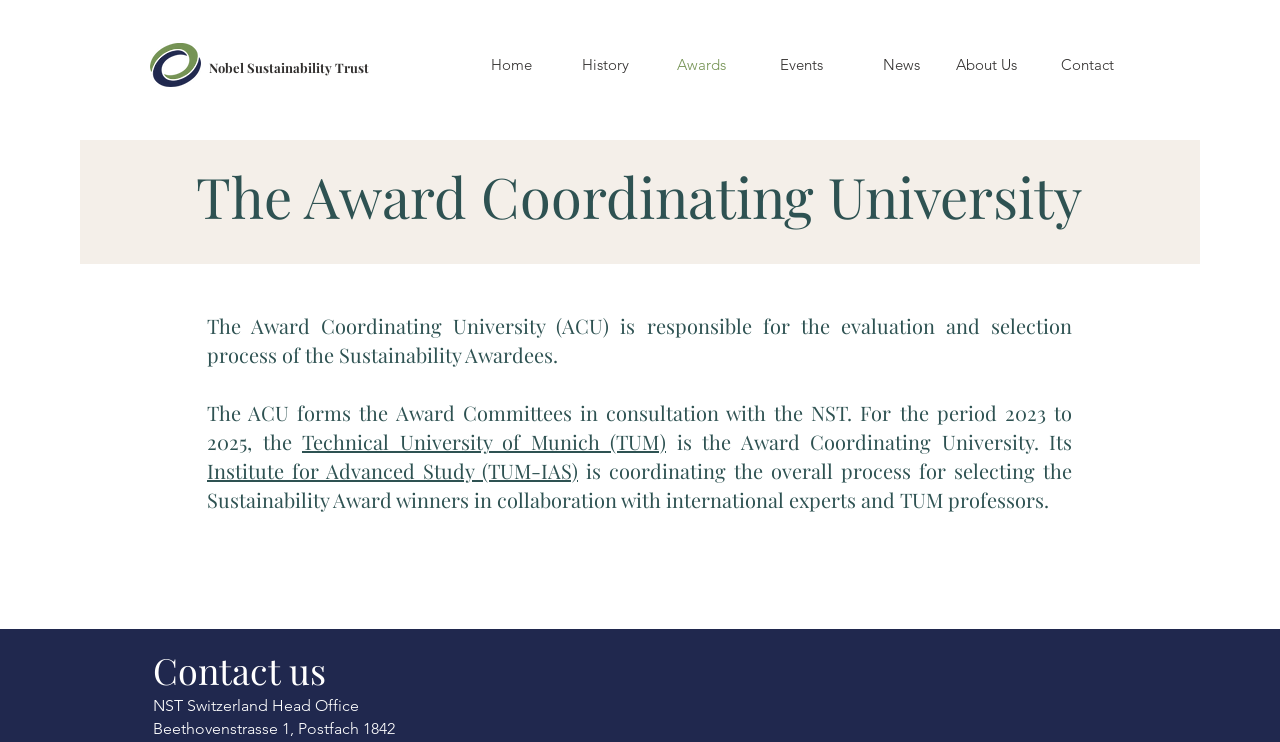Please locate the bounding box coordinates of the element that should be clicked to achieve the given instruction: "Contact the NST Switzerland Head Office".

[0.12, 0.939, 0.28, 0.964]